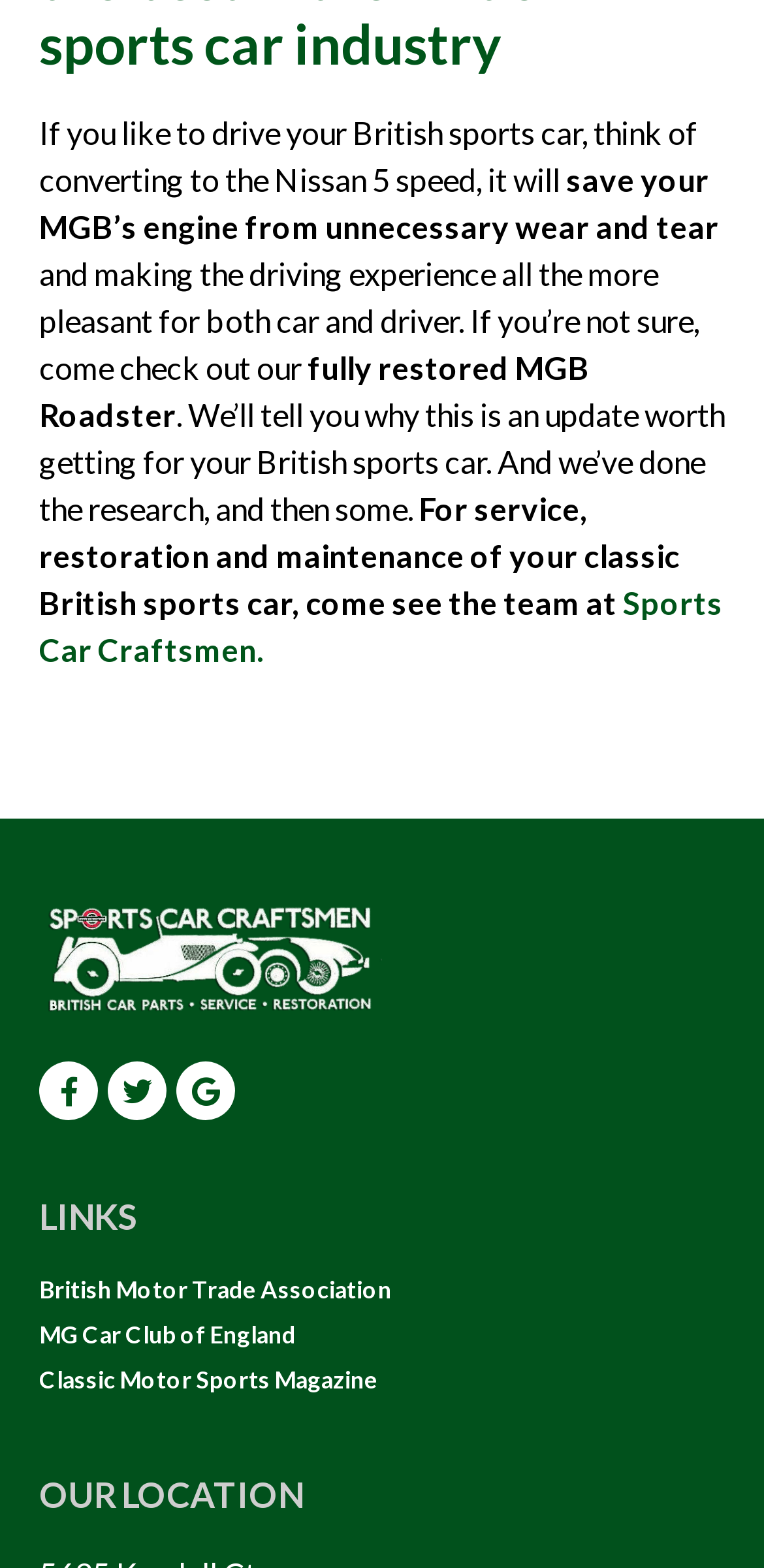Identify the bounding box coordinates for the element you need to click to achieve the following task: "Click on Sports Car Craftsmen". Provide the bounding box coordinates as four float numbers between 0 and 1, in the form [left, top, right, bottom].

[0.051, 0.372, 0.946, 0.426]